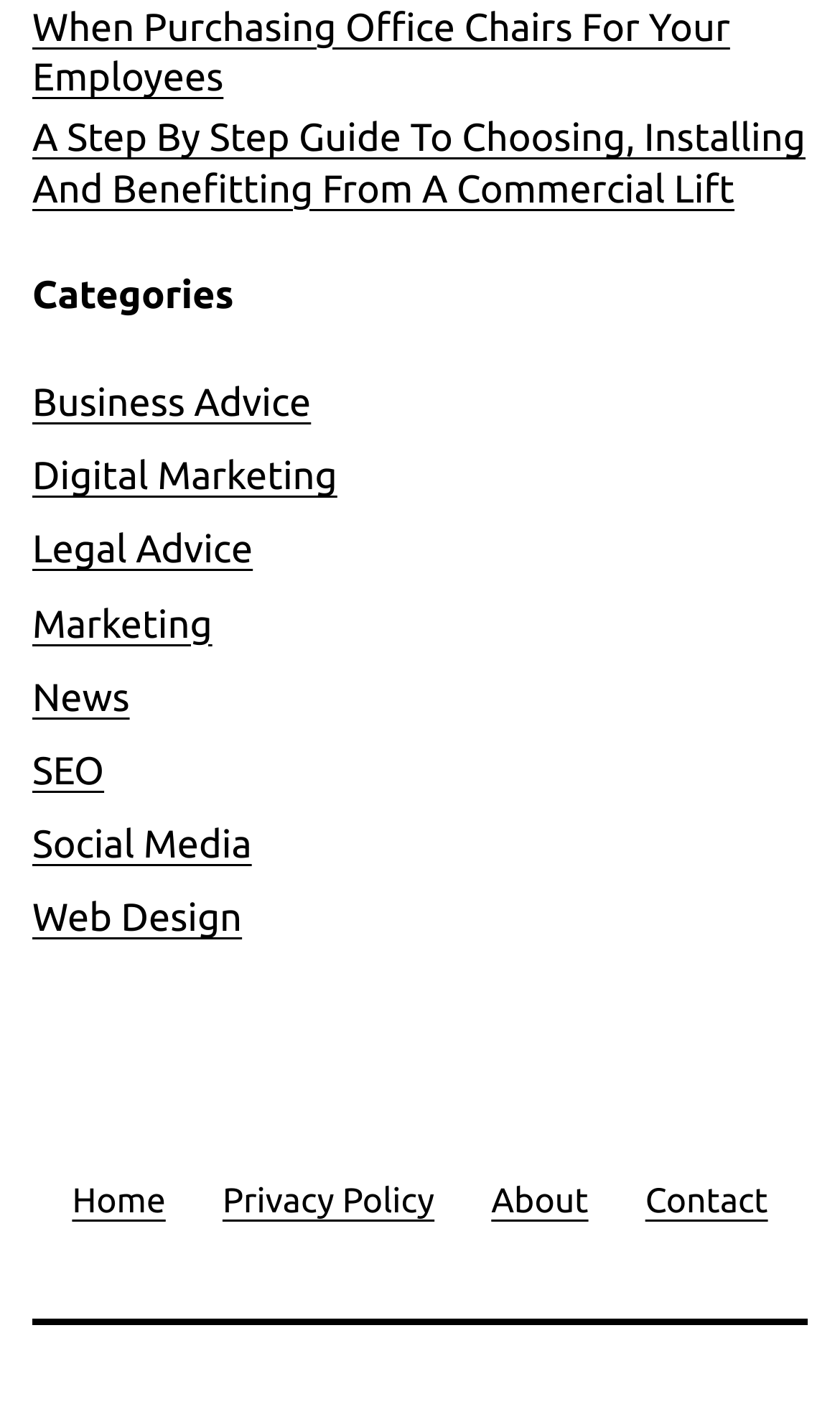Indicate the bounding box coordinates of the element that needs to be clicked to satisfy the following instruction: "Get legal advice". The coordinates should be four float numbers between 0 and 1, i.e., [left, top, right, bottom].

[0.038, 0.375, 0.301, 0.405]